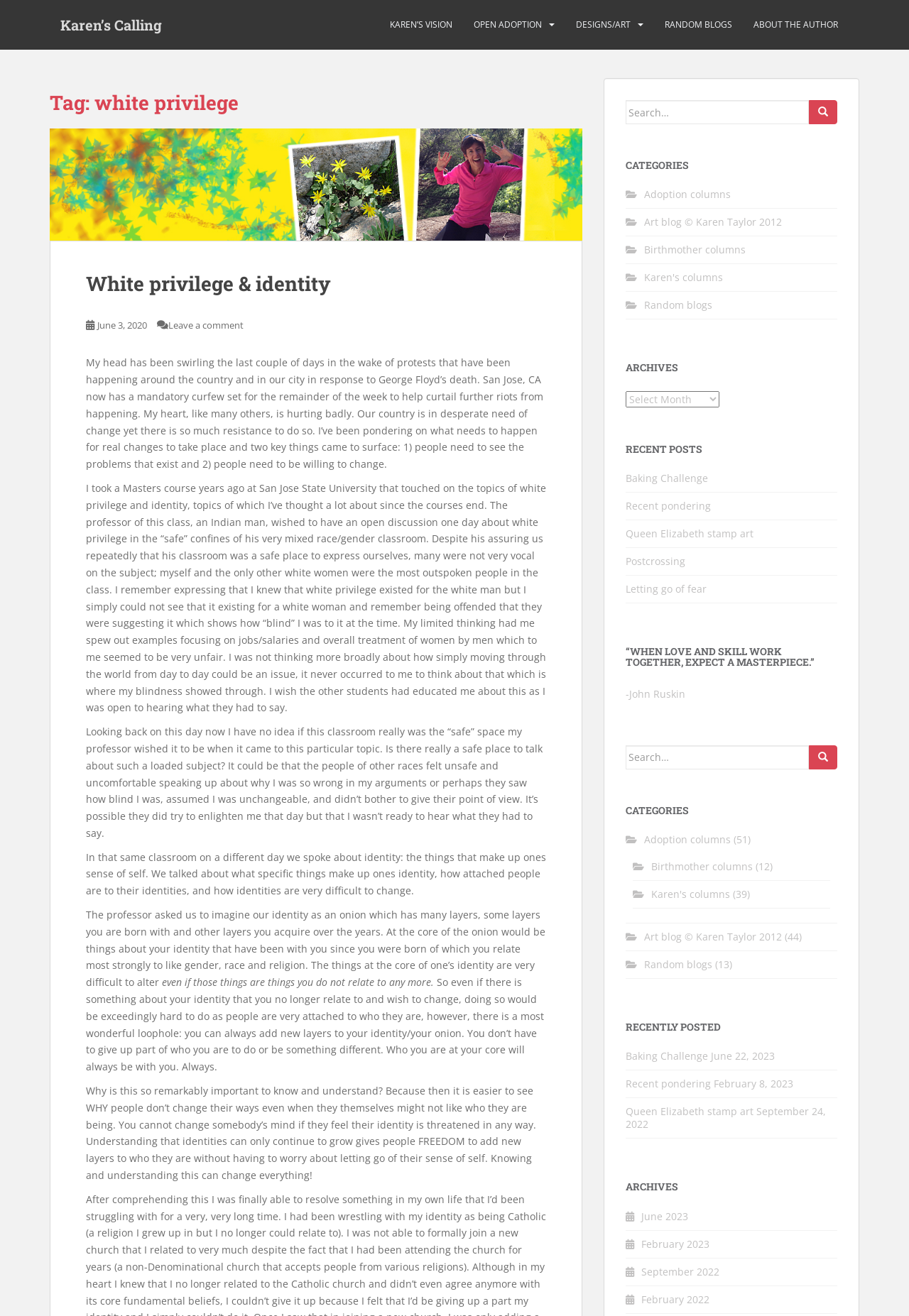Provide your answer in one word or a succinct phrase for the question: 
What is the purpose of the search bar?

To search the blog